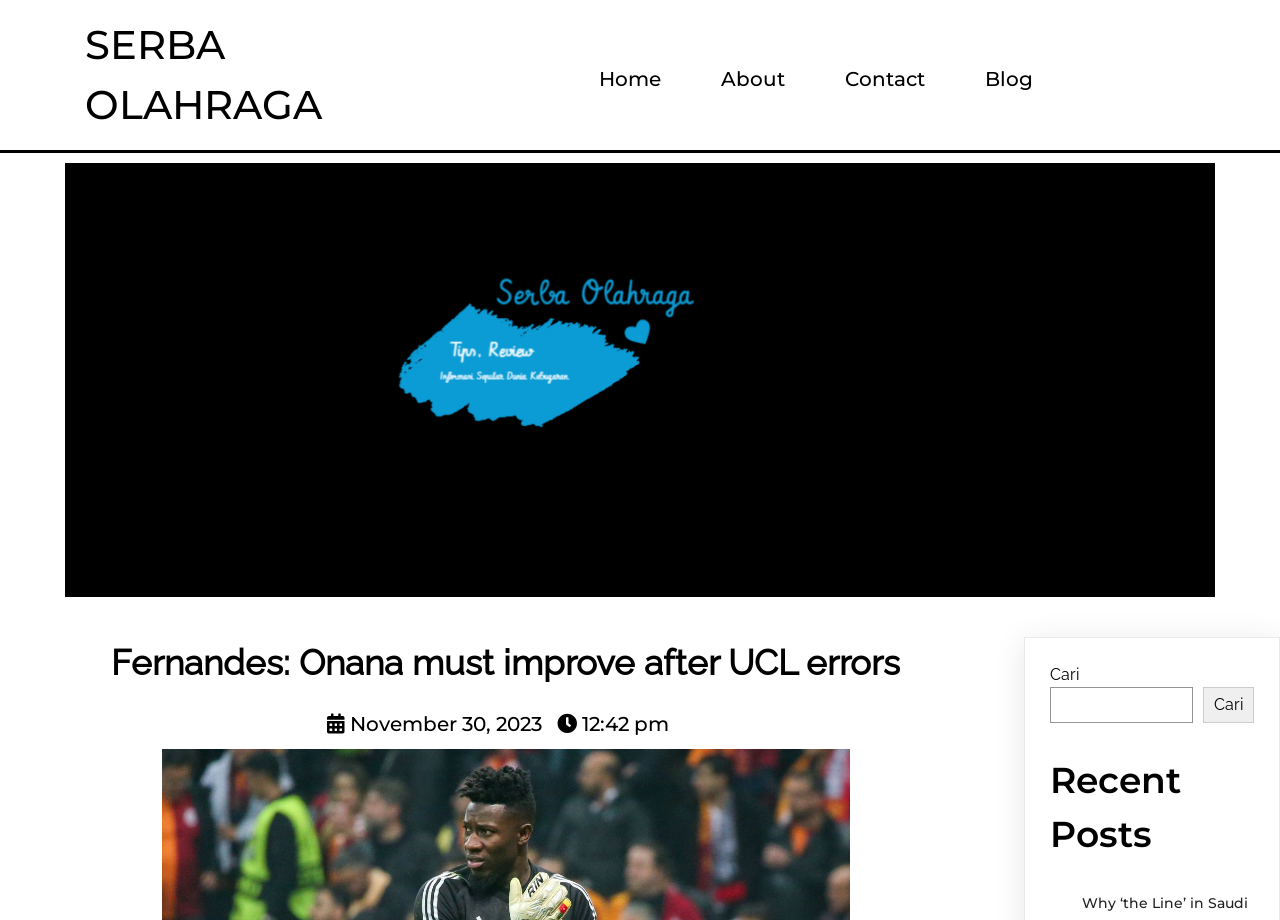Locate the bounding box coordinates of the segment that needs to be clicked to meet this instruction: "view recent posts".

[0.82, 0.819, 0.98, 0.936]